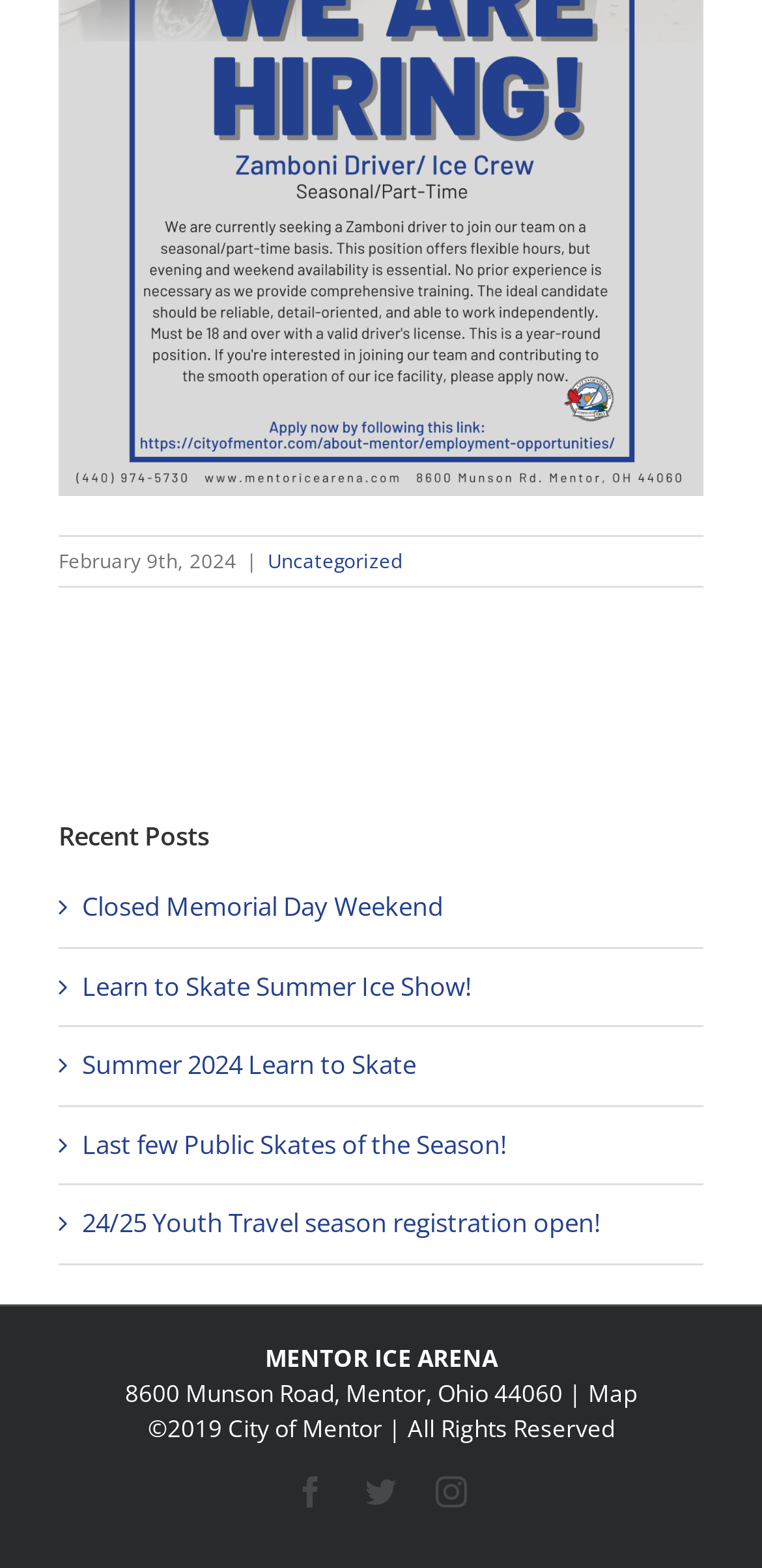Give a succinct answer to this question in a single word or phrase: 
How many social media links are at the bottom?

3